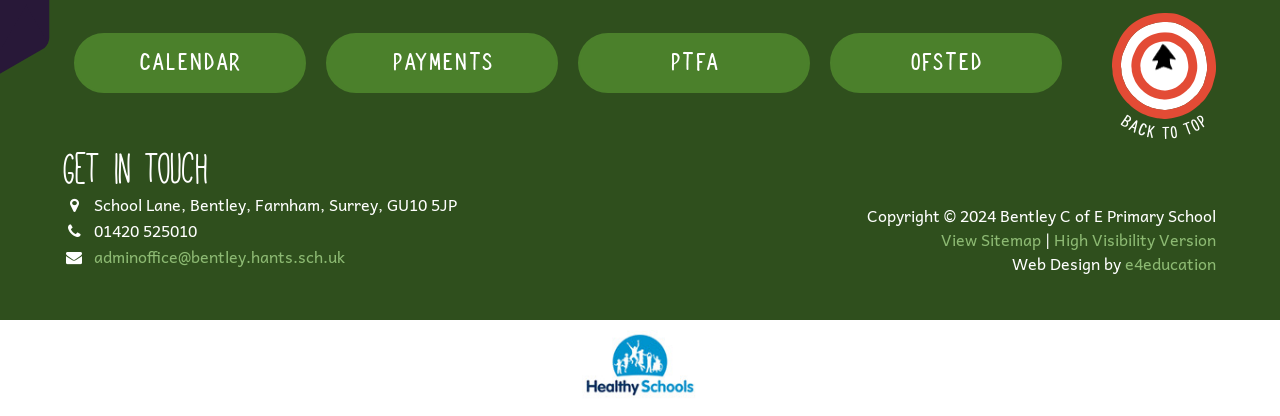Please reply with a single word or brief phrase to the question: 
What is the school's address?

School Lane, Bentley, Farnham, Surrey, GU10 5JP